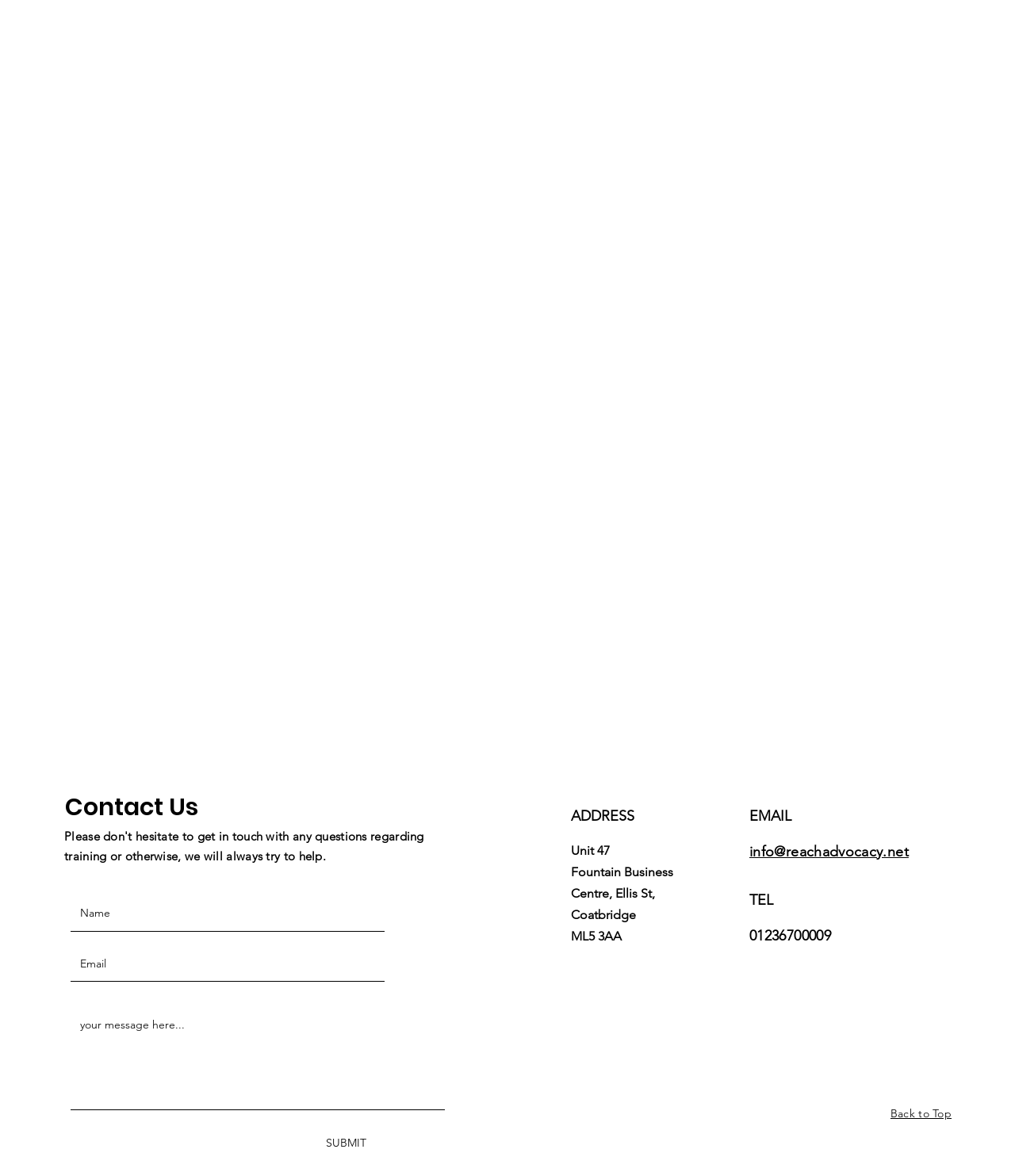Using the provided description 01236700009, find the bounding box coordinates for the UI element. Provide the coordinates in (top-left x, top-left y, bottom-right x, bottom-right y) format, ensuring all values are between 0 and 1.

[0.738, 0.788, 0.819, 0.803]